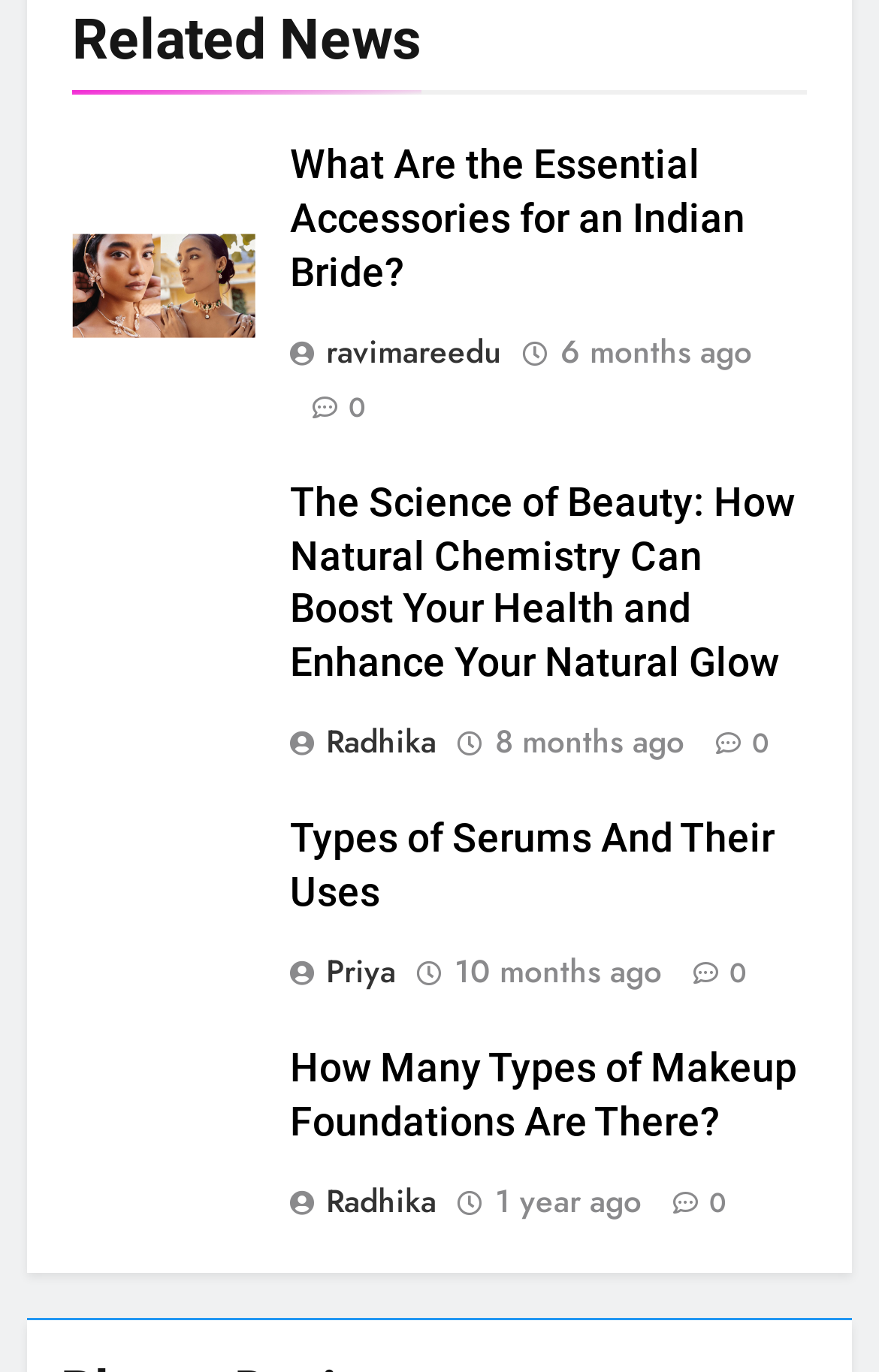Reply to the question with a single word or phrase:
How many articles are displayed on this webpage?

4